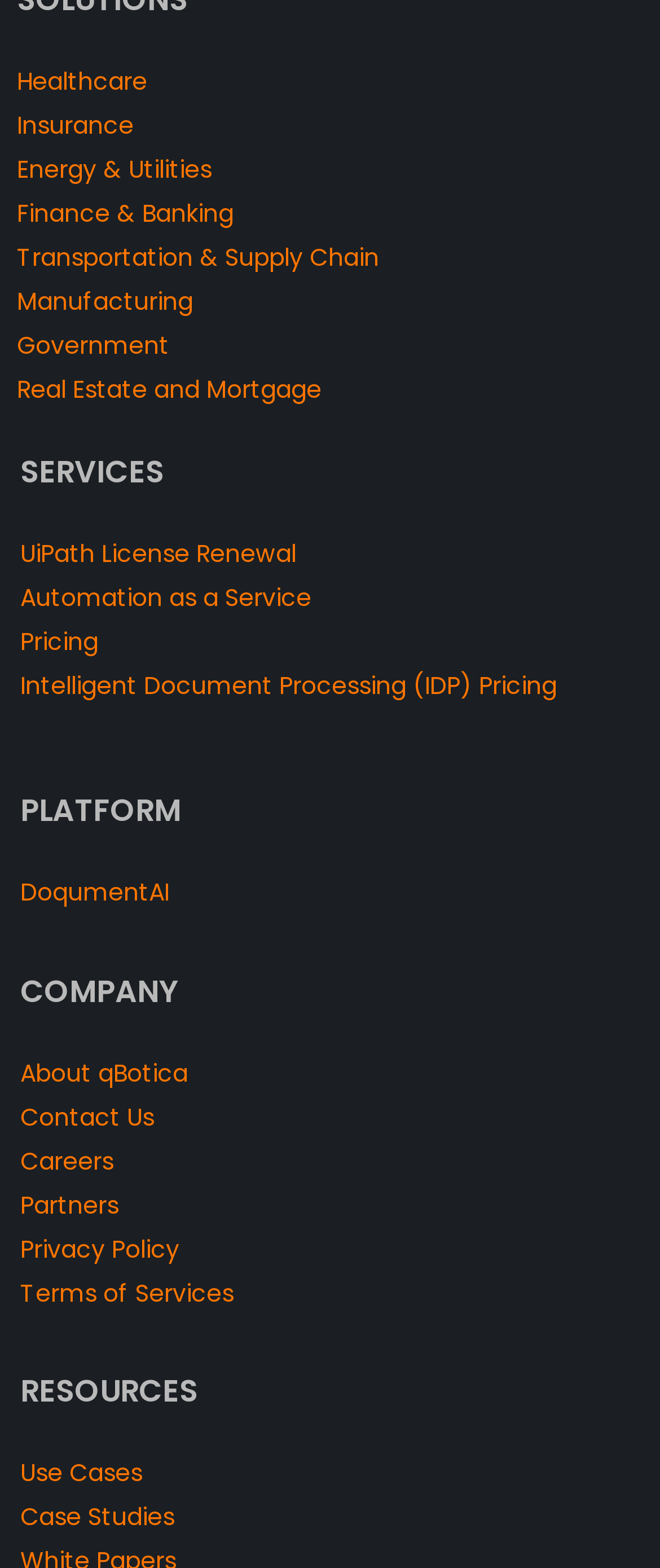Determine the bounding box for the described UI element: "Insurance".

[0.026, 0.069, 0.203, 0.091]